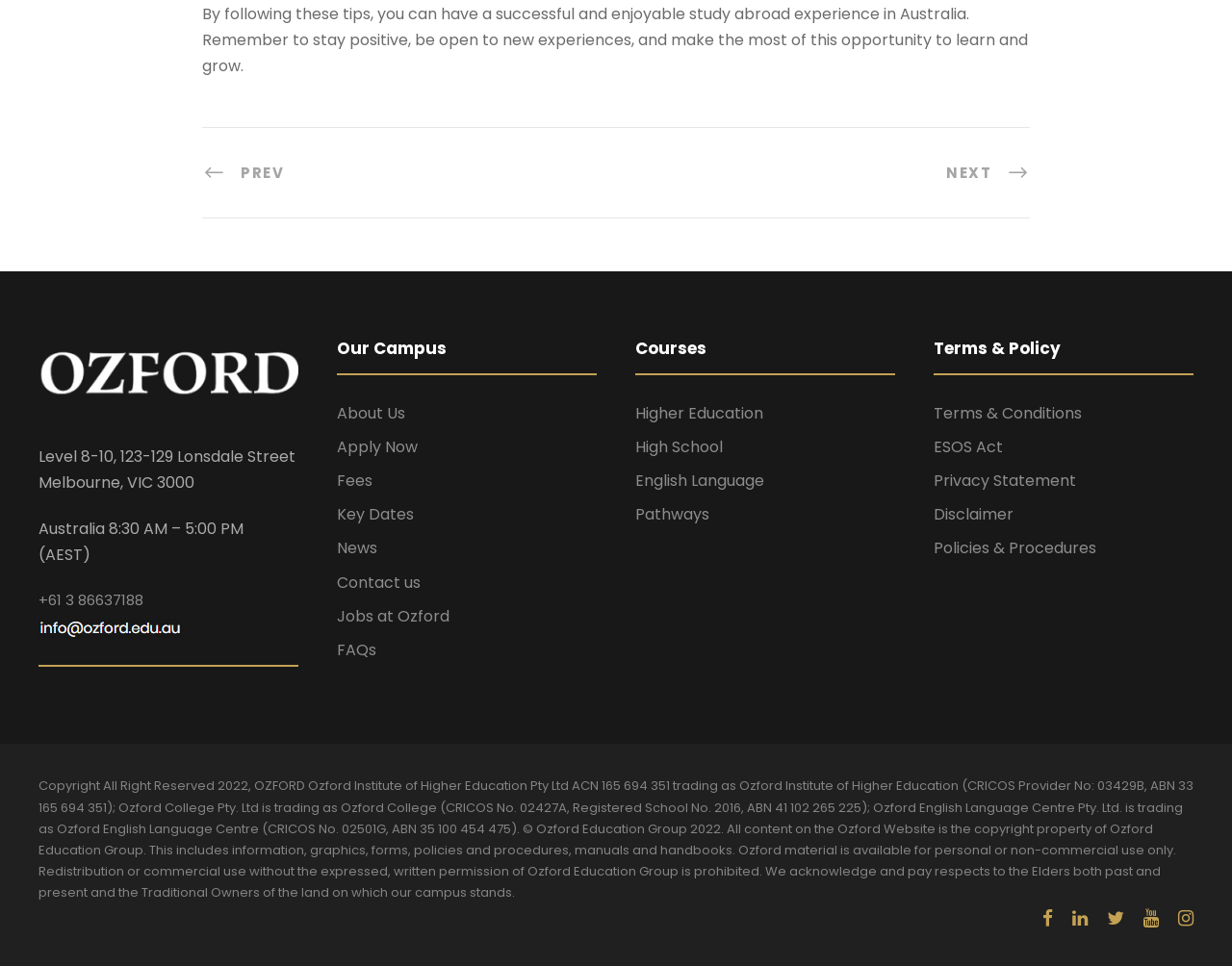Determine the bounding box coordinates of the section to be clicked to follow the instruction: "Call the phone number". The coordinates should be given as four float numbers between 0 and 1, formatted as [left, top, right, bottom].

[0.031, 0.61, 0.116, 0.631]